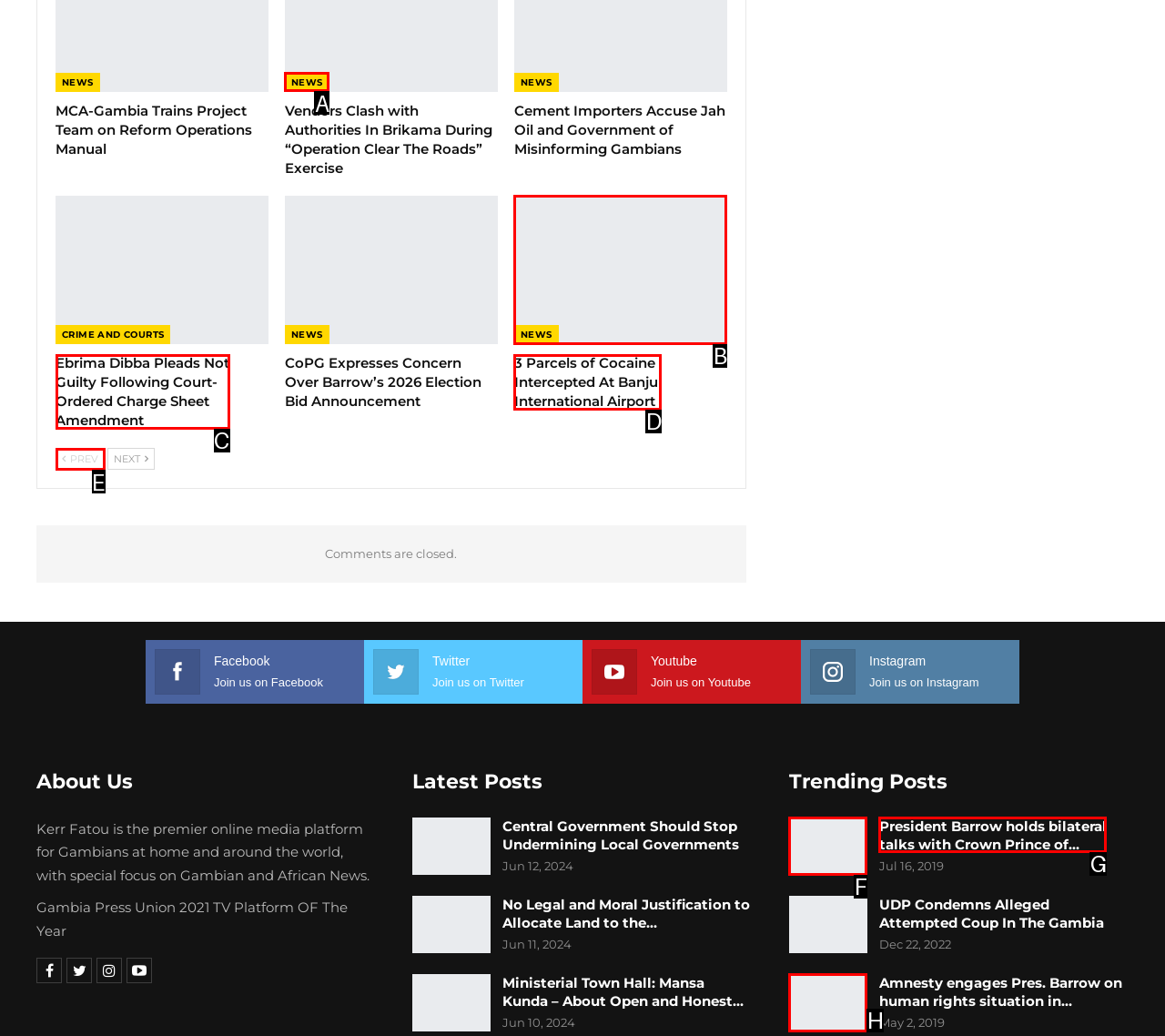Point out the HTML element I should click to achieve the following task: Go to previous page Provide the letter of the selected option from the choices.

E